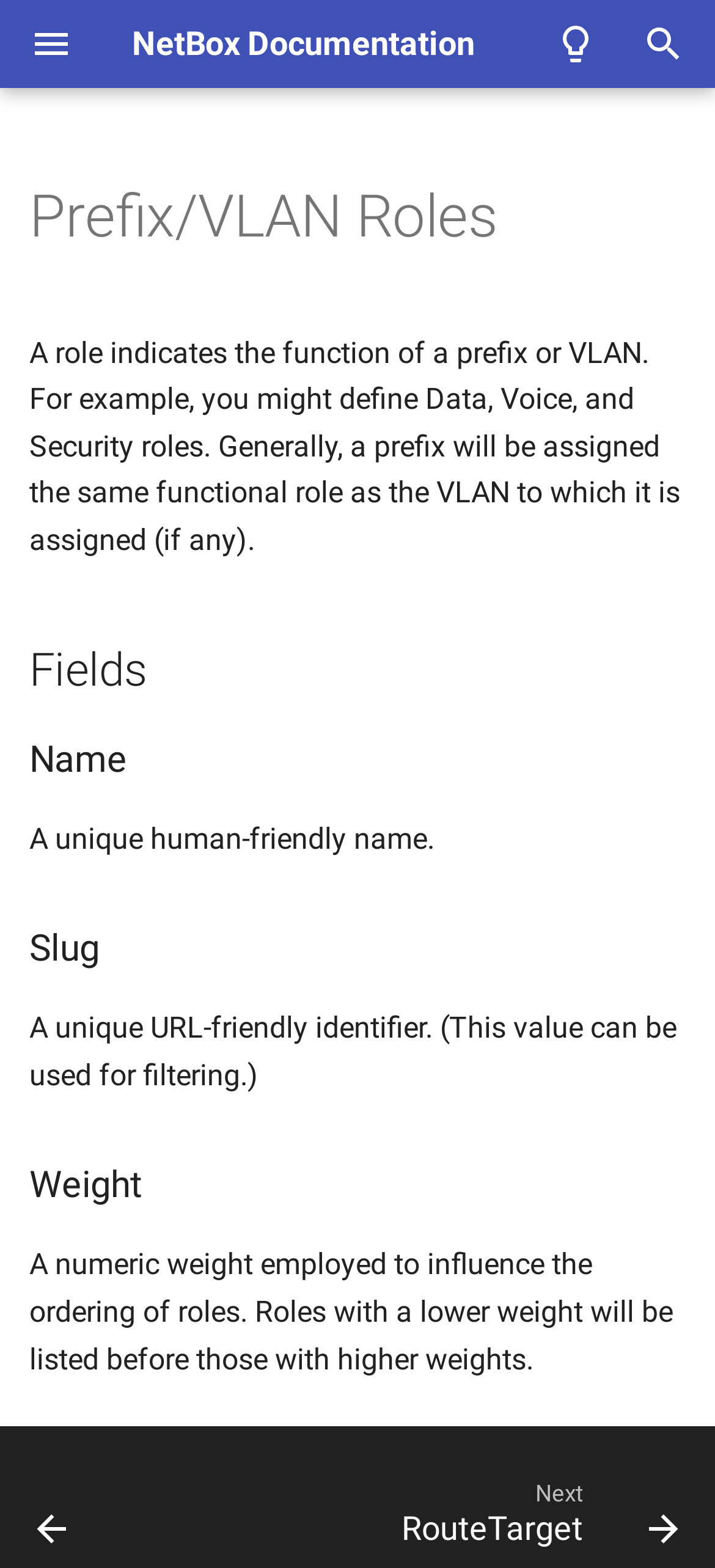Provide a comprehensive caption for the webpage.

The webpage is a documentation page for NetBox, a network infrastructure management system. At the top, there is a header section with a logo image, a "NetBox Documentation" title, and a "Role" subtitle. To the right of the title, there is a "Switch to Dark Mode" button with an icon. Next to it, there is a search bar with a magnifying glass icon and a "Search" placeholder text.

Below the header, there is a main content section divided into several navigation menus. The first menu is "Features", which lists various features of NetBox, including facilities, devices and cabling, power tracking, IPAM, VLAN management, and more. Each feature is represented by a link.

The next menu is "Installation & Upgrade", which provides links to guides on installing and upgrading NetBox, including PostgreSQL, Redis, and HTTP server setup.

The "Getting Started" menu offers links to planning and populating data in NetBox. The "Configuration" menu provides links to configuring NetBox, including system, security, and data validation settings.

The "Customization" menu offers links to customizing NetBox, including custom fields, links, and validation. The "Integrations" menu lists links to REST API, GraphQL API, webhooks, and synchronized data.

The "Plugins" menu provides links to using and developing plugins for NetBox. The "Administration" menu offers links to authentication, permissions, error reporting, and housekeeping tasks.

Finally, there is a "Circuits" menu that lists links to circuit and circuit termination documentation. Overall, the webpage provides a comprehensive documentation for NetBox, with various menus and links to guides and features.